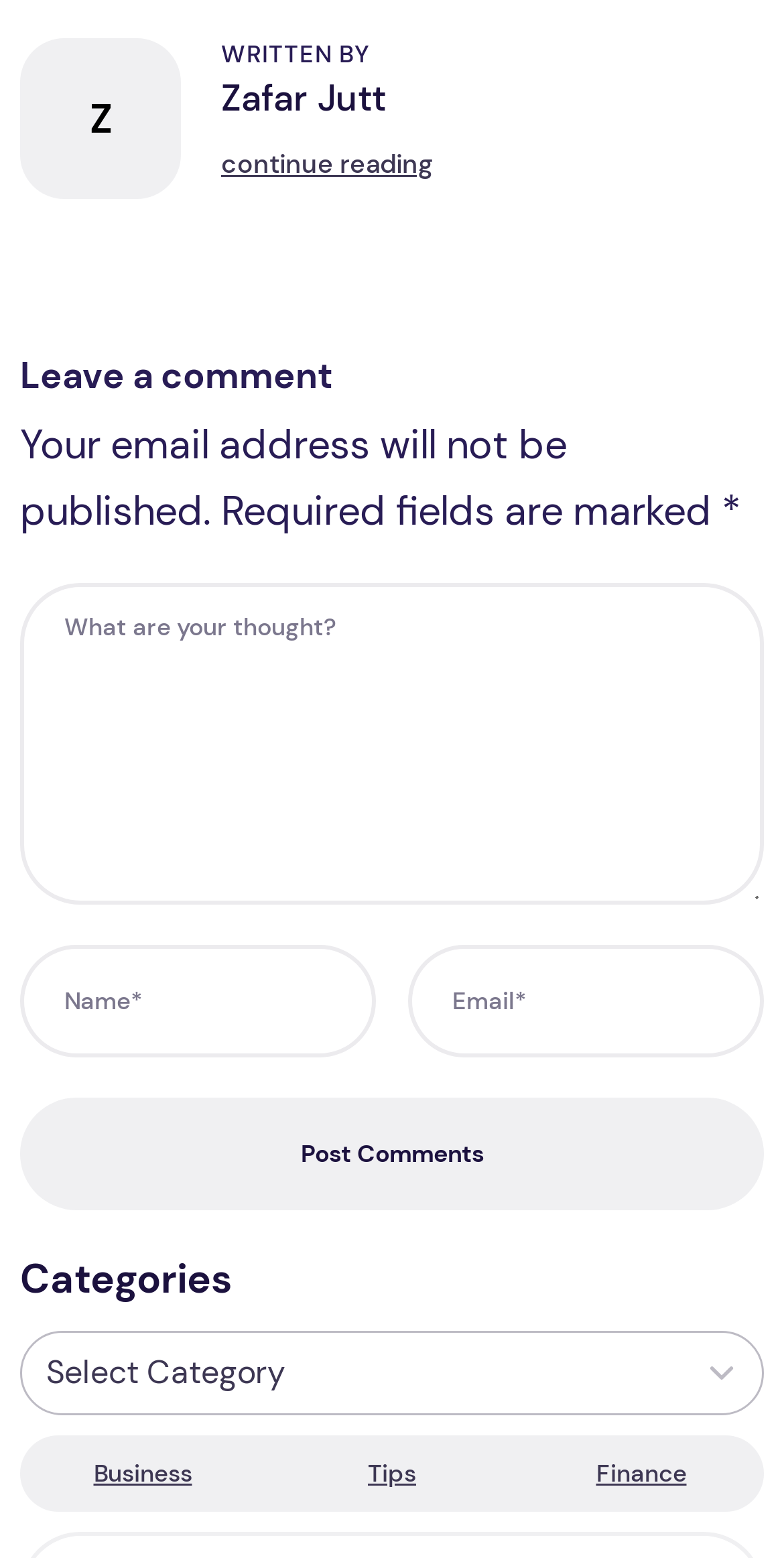For the element described, predict the bounding box coordinates as (top-left x, top-left y, bottom-right x, bottom-right y). All values should be between 0 and 1. Element description: aria-label="Name*" name="author" placeholder="Name*"

[0.026, 0.607, 0.479, 0.679]